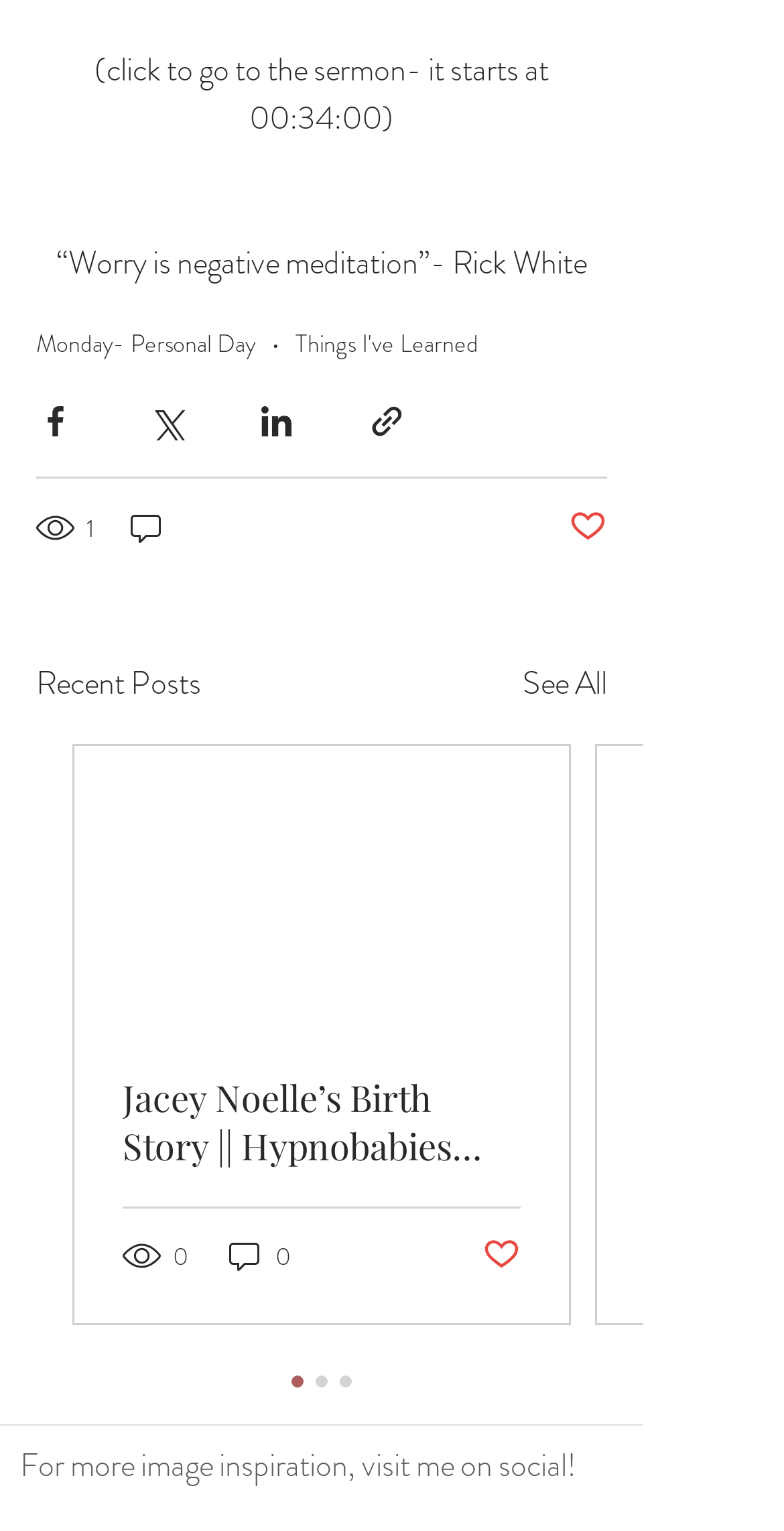Can you give a comprehensive explanation to the question given the content of the image?
What is the author's invitation at the bottom of the page?

The webpage has a static text at the bottom which says 'For more image inspiration, visit me on social!' This is an invitation from the author to visit their social media profiles for more image inspiration.